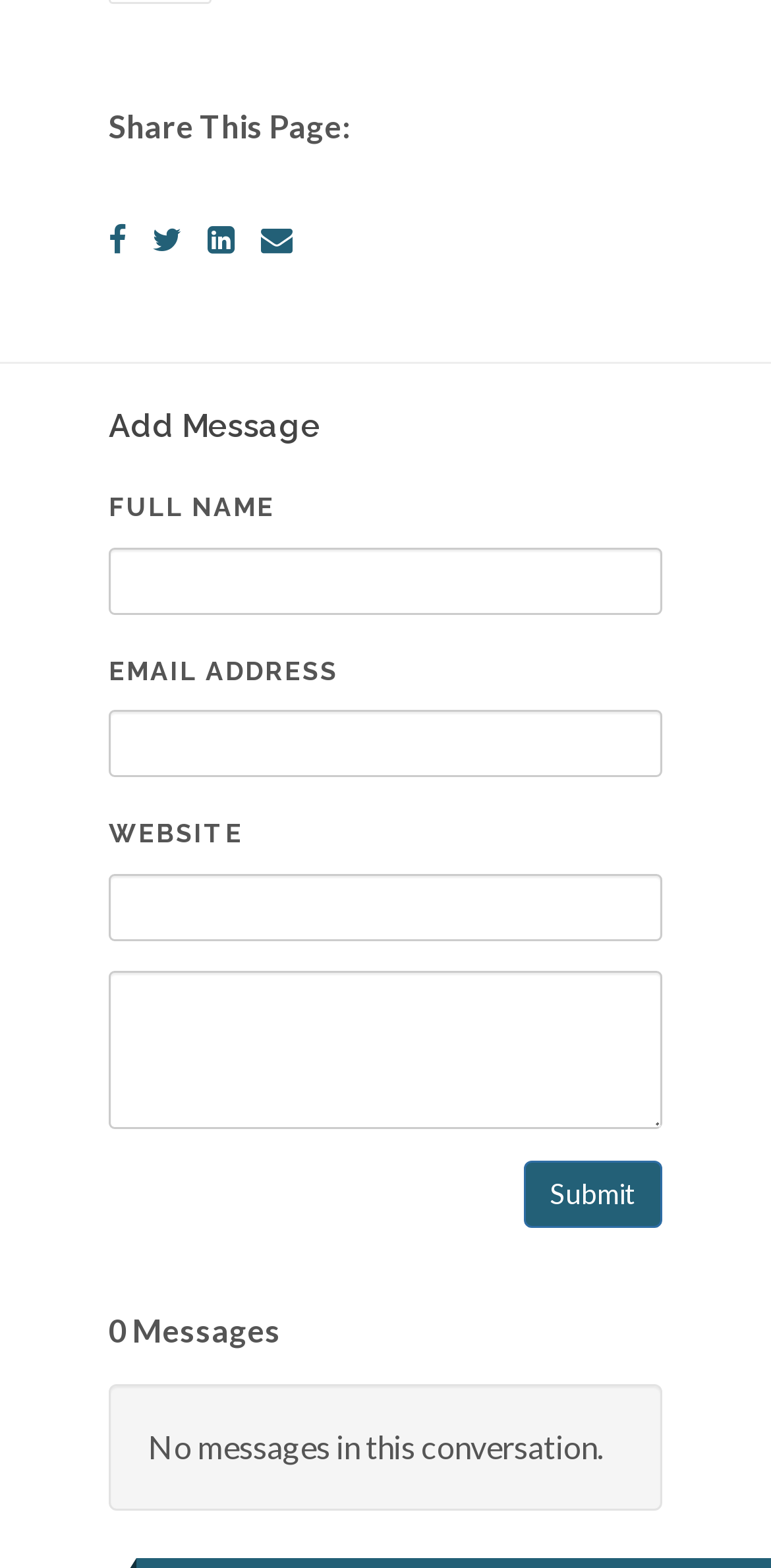Find the bounding box coordinates for the element that must be clicked to complete the instruction: "Enter full name". The coordinates should be four float numbers between 0 and 1, indicated as [left, top, right, bottom].

[0.141, 0.349, 0.859, 0.392]